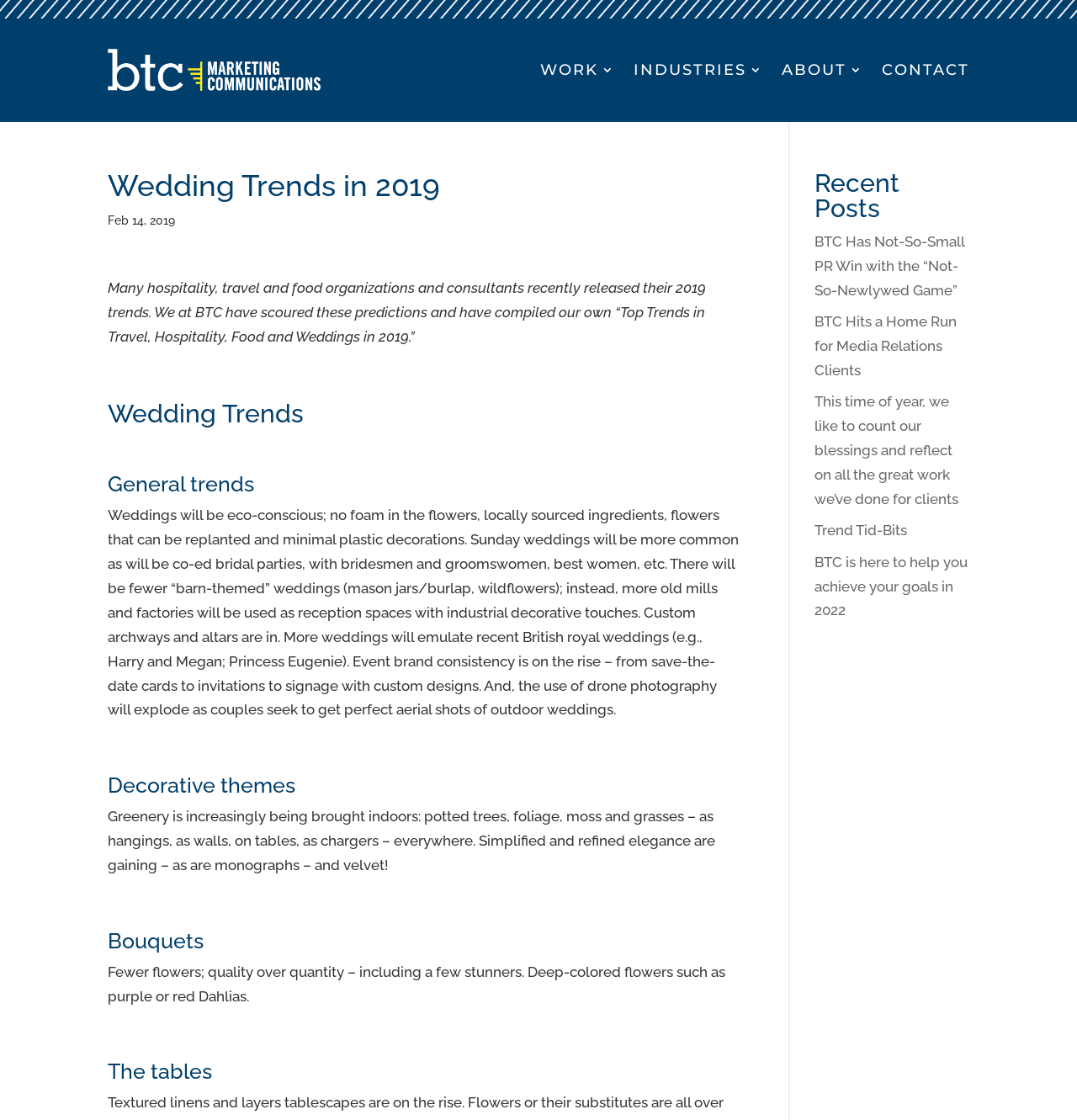Using the description: "Work", determine the UI element's bounding box coordinates. Ensure the coordinates are in the format of four float numbers between 0 and 1, i.e., [left, top, right, bottom].

[0.502, 0.034, 0.571, 0.091]